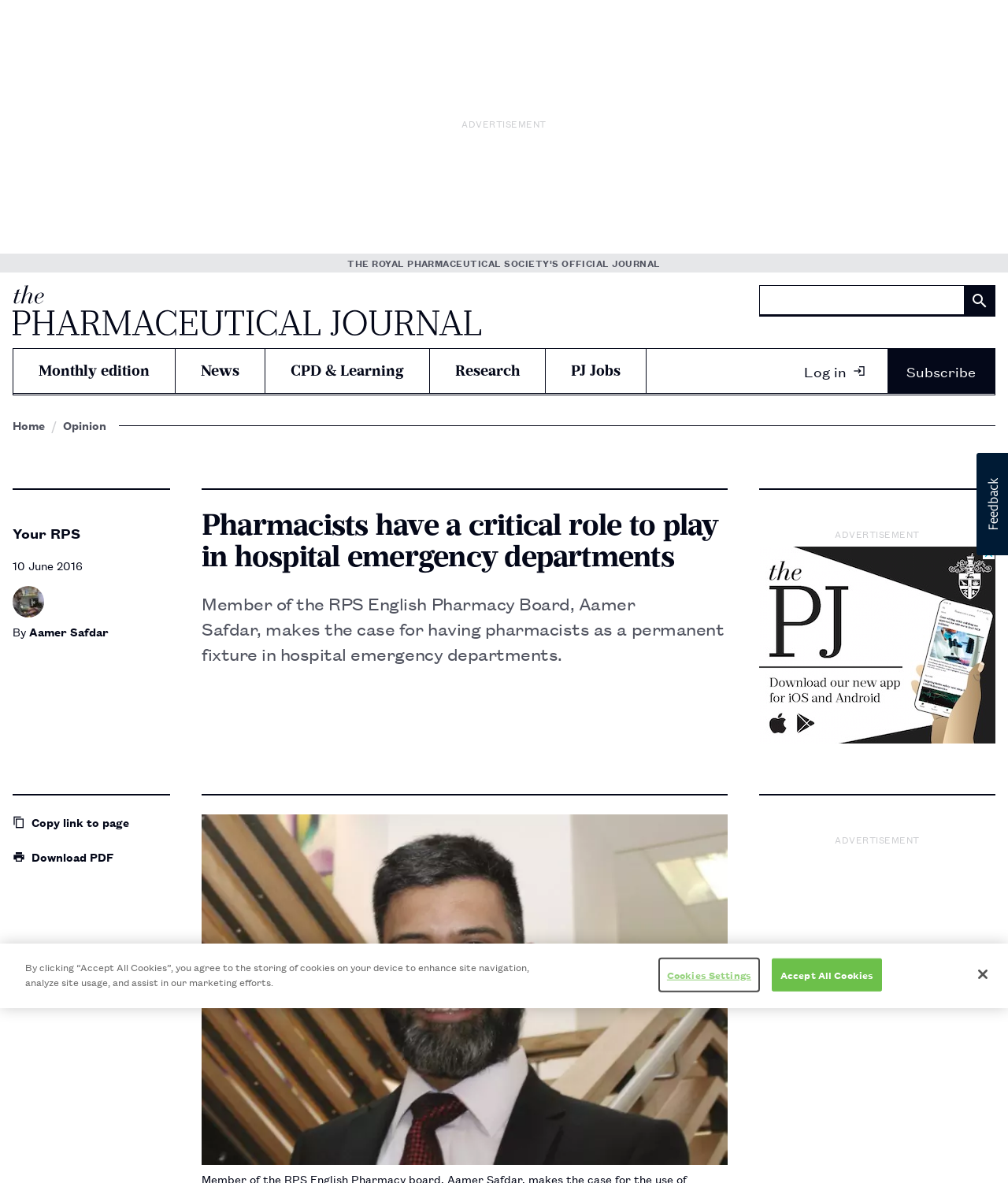Generate a thorough caption that explains the contents of the webpage.

The webpage is from The Pharmaceutical Journal, a publication of the Royal Pharmaceutical Society. At the top, there is a PJ logo on the left, accompanied by a search bar and a search button on the right. Below the logo, there are several links to different sections of the journal, including "Monthly edition", "News", "CPD & Learning", "Research", and "PJ Jobs". 

On the top right, there are links to "Log in" and "Subscribe". Below these links, there is a main navigation menu with links to "Home", "Opinion", and other sections. 

The main content of the page is an article titled "Pharmacists have a critical role to play in hospital emergency departments". The article is written by Aamer Safdar, a member of the RPS English Pharmacy Board, and argues for having pharmacists as a permanent fixture in hospital emergency departments. The article is accompanied by a photo of the author. 

There are several advertisements on the page, including a large banner ad on the right side and smaller ads at the top and bottom of the page. There are also buttons to copy the link to the page, print the article as a PDF, and provide feedback. 

At the bottom of the page, there is a dialog box with information about cookies and options to accept all cookies or customize cookie settings.